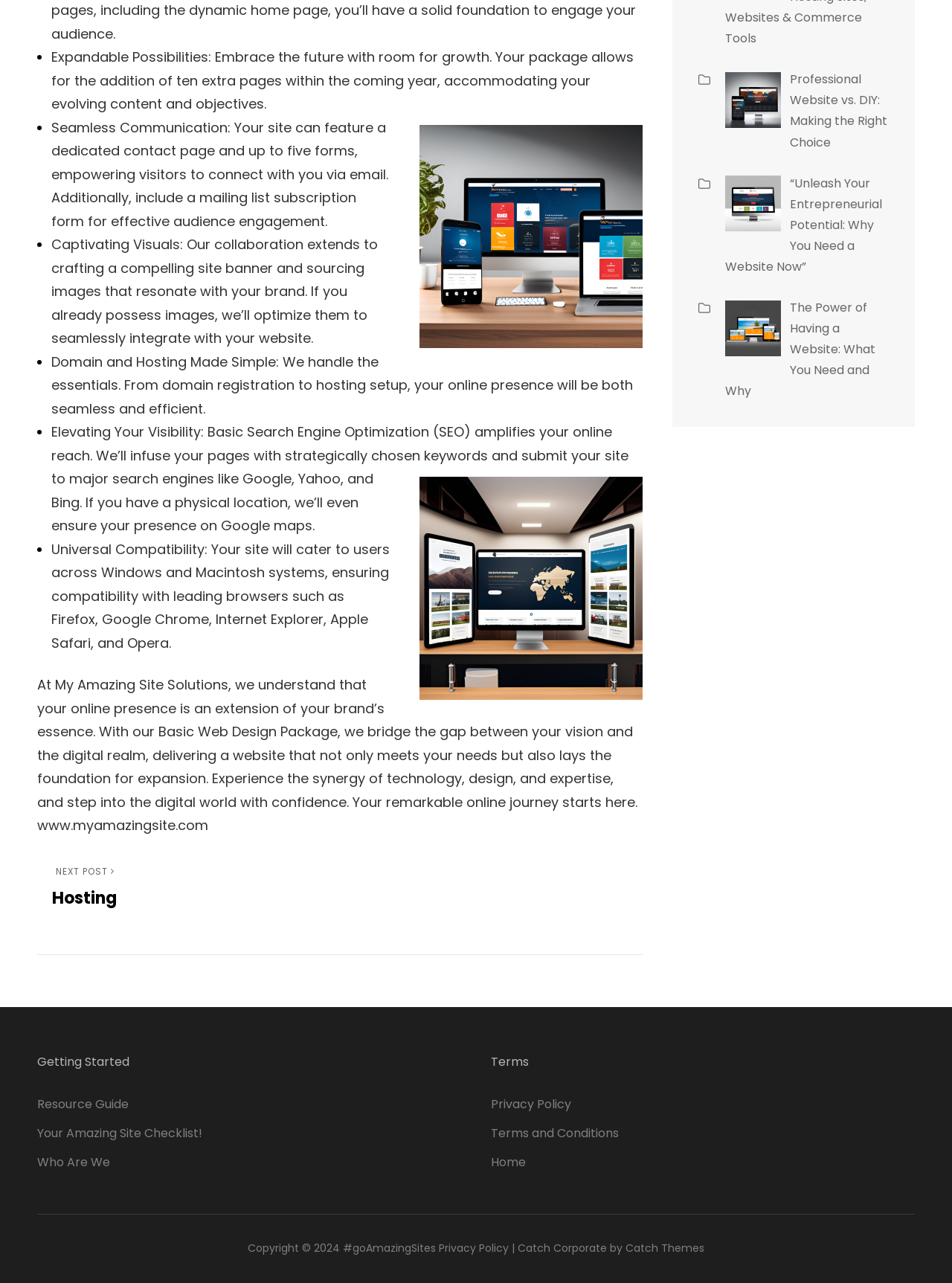Please determine the bounding box coordinates of the element to click on in order to accomplish the following task: "Click on 'Posts' navigation". Ensure the coordinates are four float numbers ranging from 0 to 1, i.e., [left, top, right, bottom].

[0.039, 0.673, 0.675, 0.745]